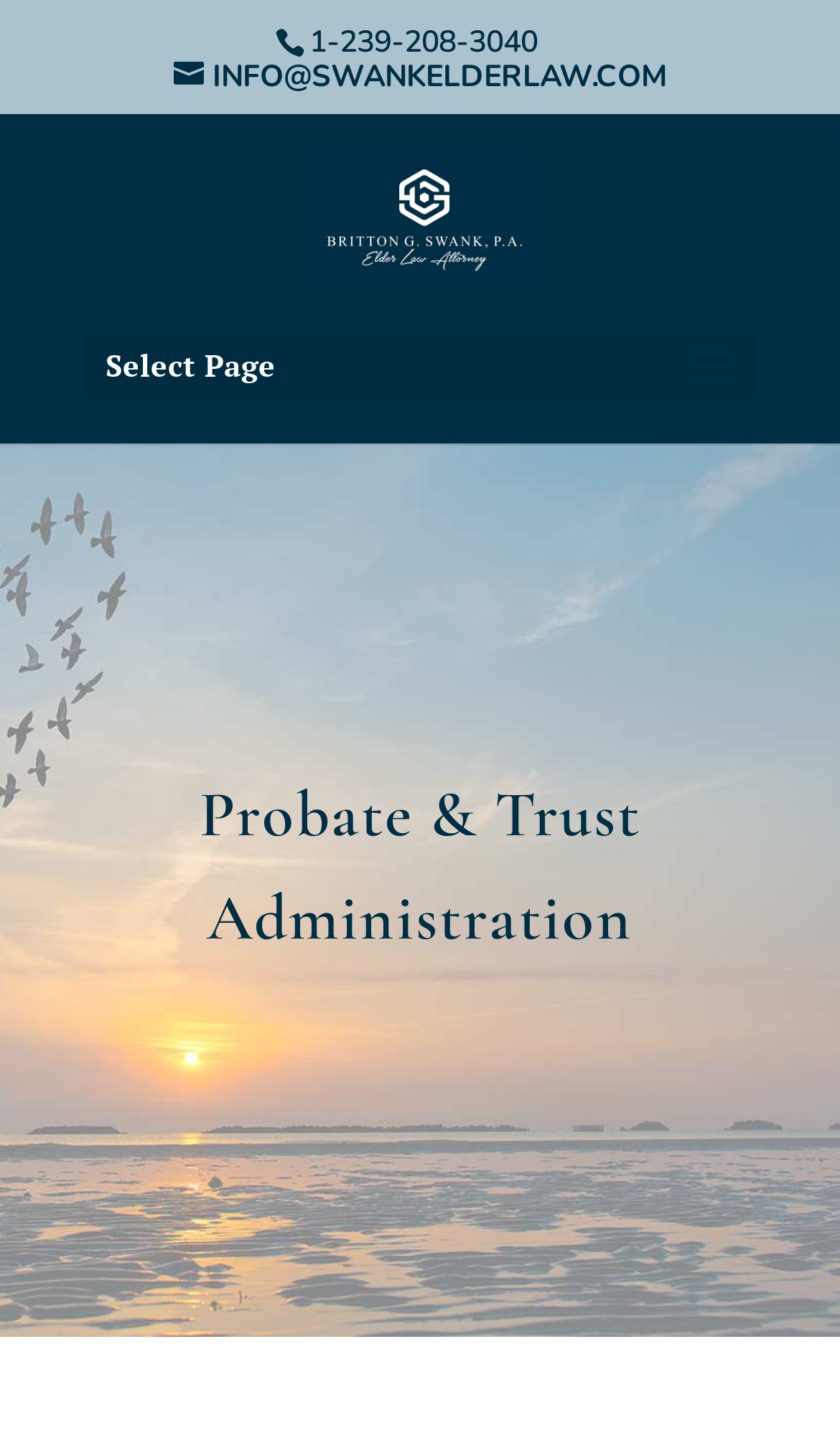Extract the text of the main heading from the webpage.

Probate & Trust Administration